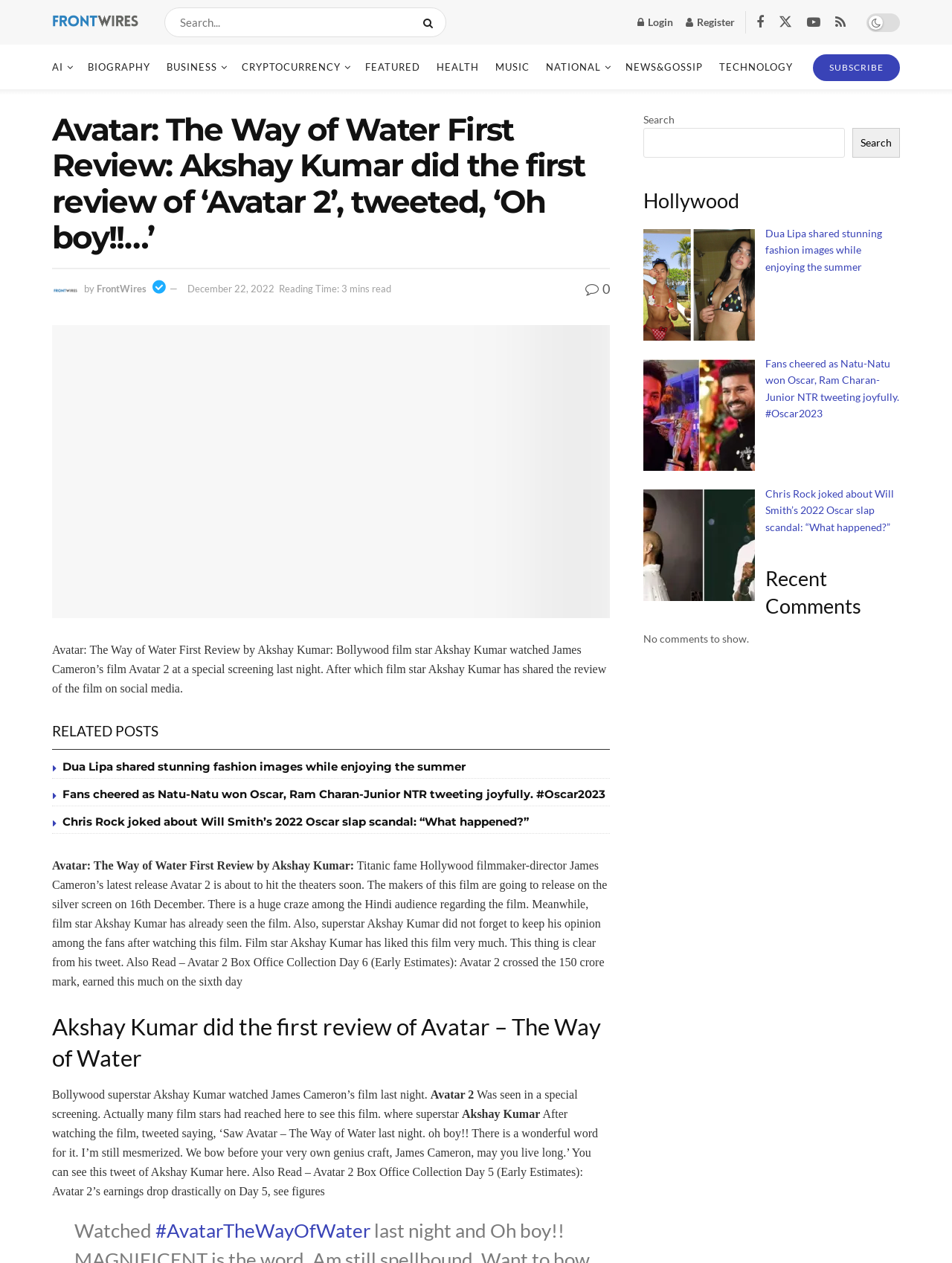Determine the bounding box for the HTML element described here: "aria-label="Search Button"". The coordinates should be given as [left, top, right, bottom] with each number being a float between 0 and 1.

[0.437, 0.006, 0.469, 0.029]